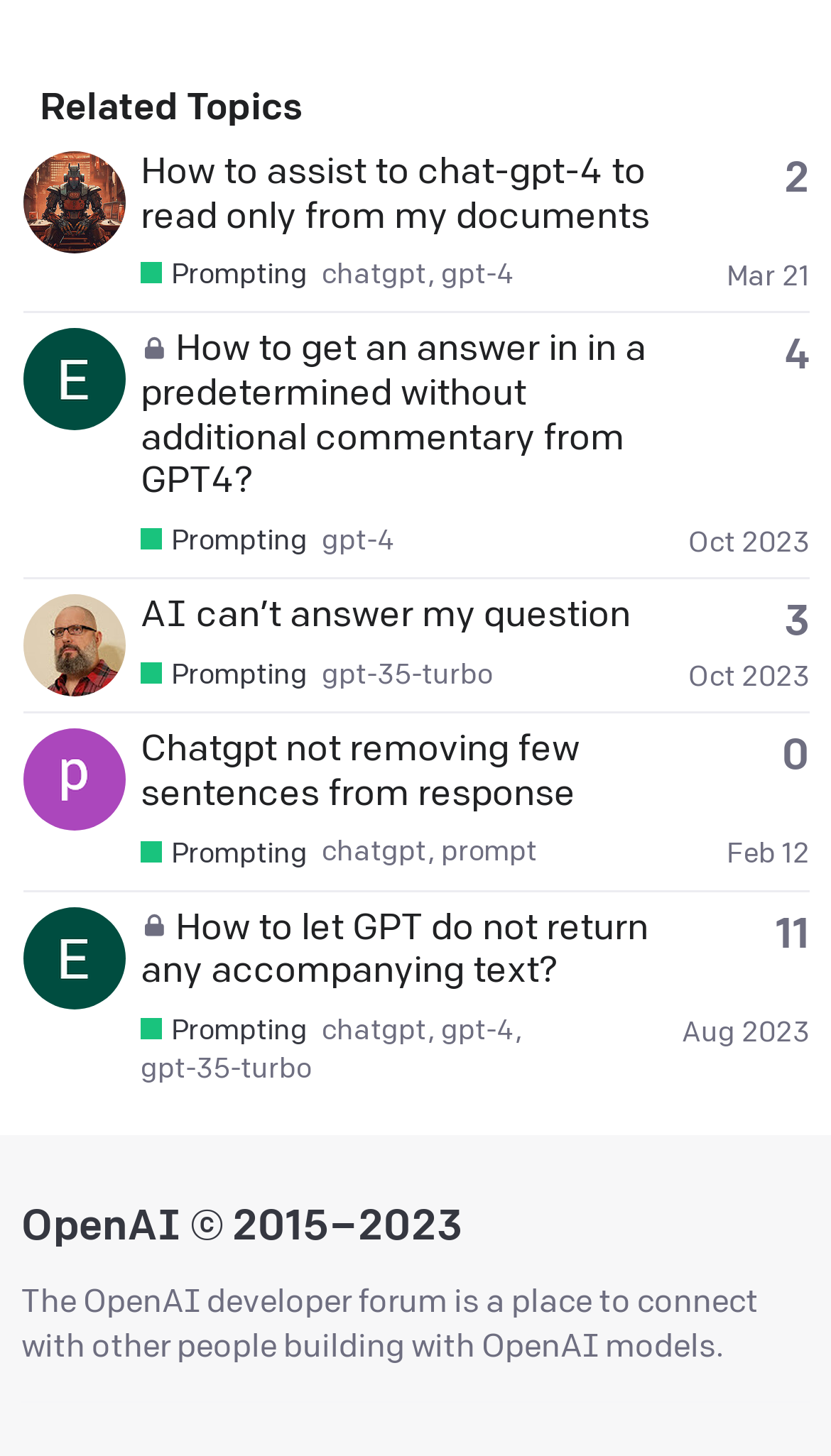Find the bounding box coordinates of the UI element according to this description: "EN".

None